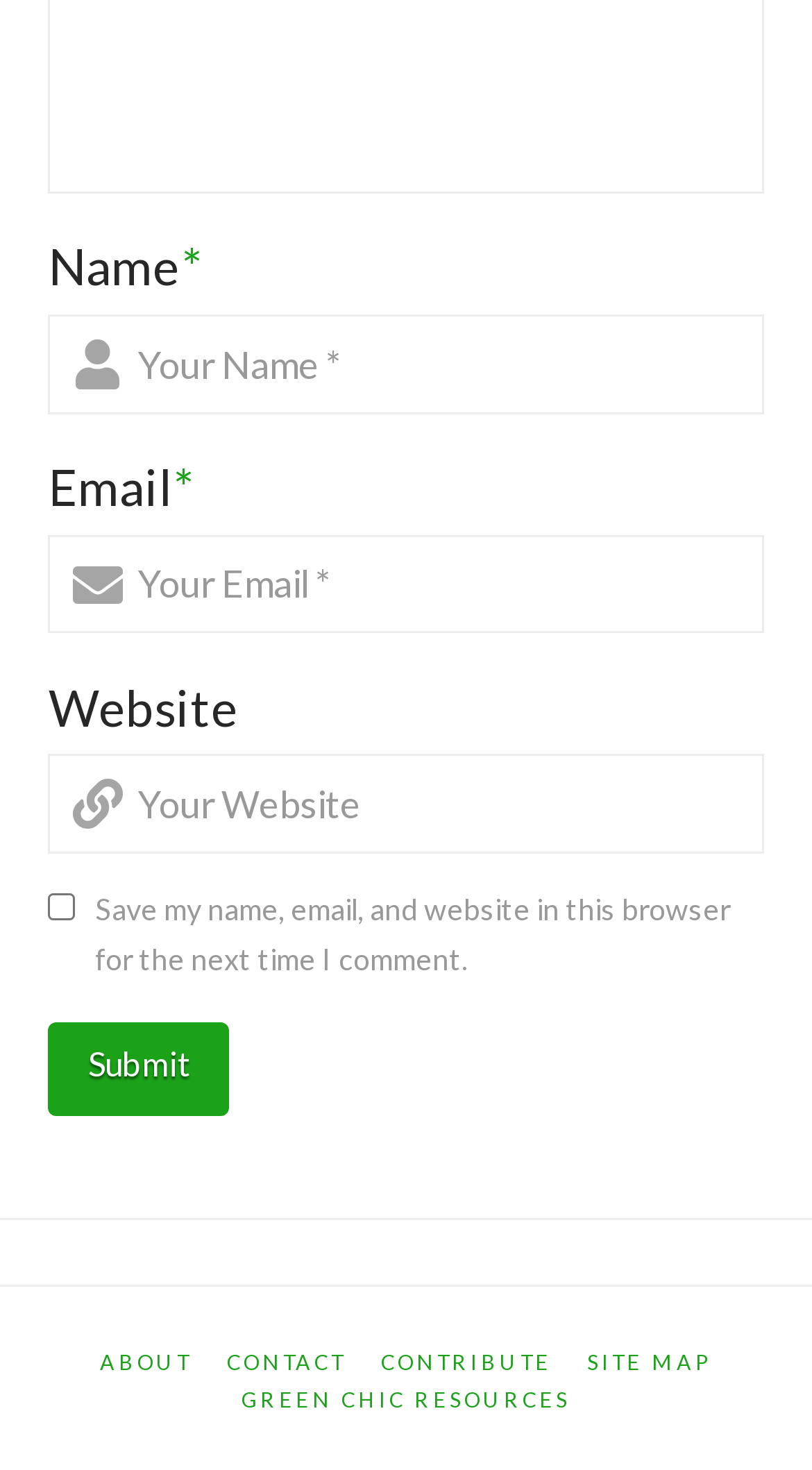Based on the visual content of the image, answer the question thoroughly: How many links are present at the bottom of the page?

There are five links present at the bottom of the page, labeled 'ABOUT', 'CONTACT', 'CONTRIBUTE', 'SITE MAP', and 'GREEN CHIC RESOURCES'.